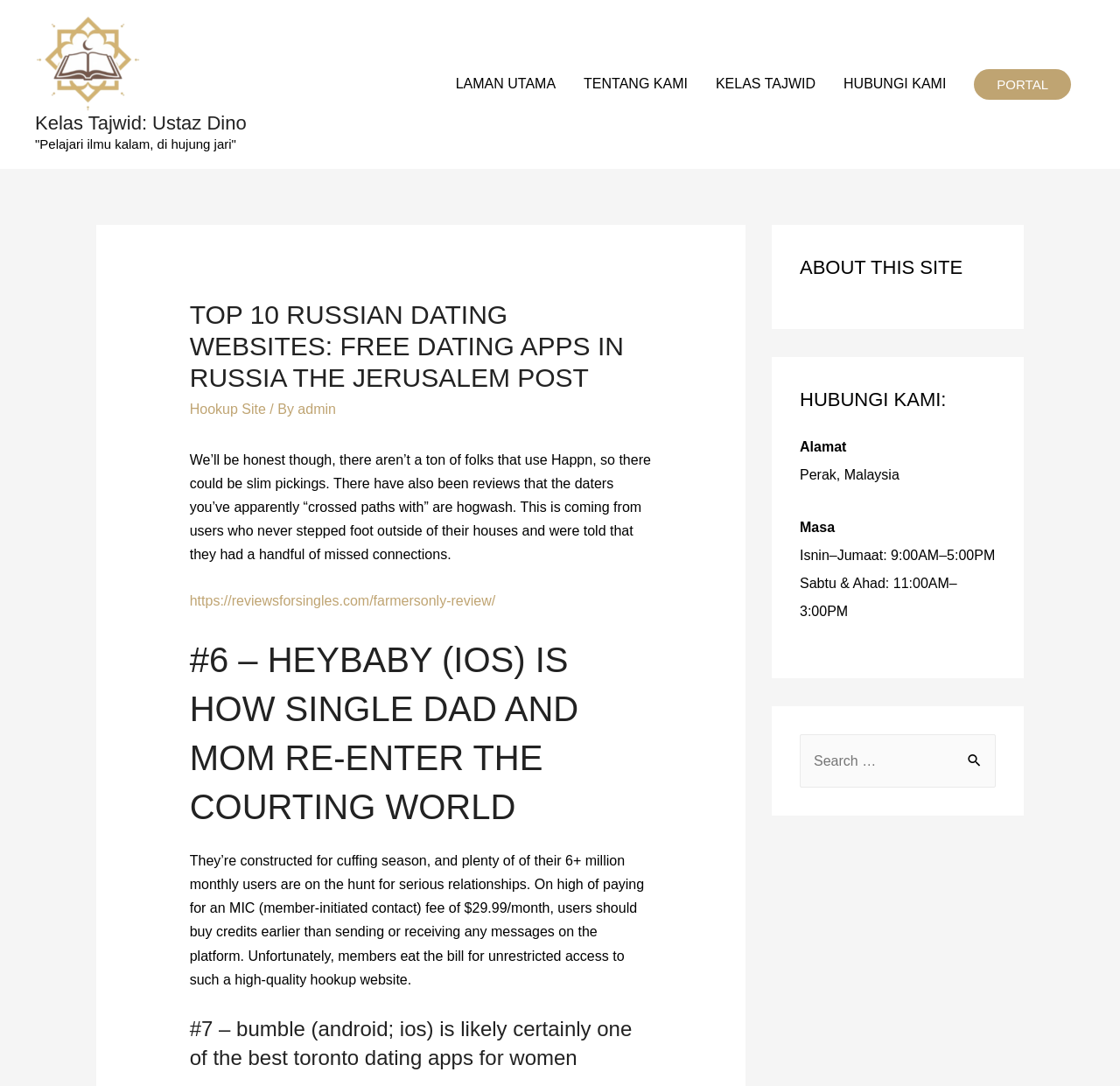What is the location of the organization?
Using the details from the image, give an elaborate explanation to answer the question.

The question can be answered by looking at the static text element in the complementary section of the webpage, which provides the location of the organization as 'Perak, Malaysia'.